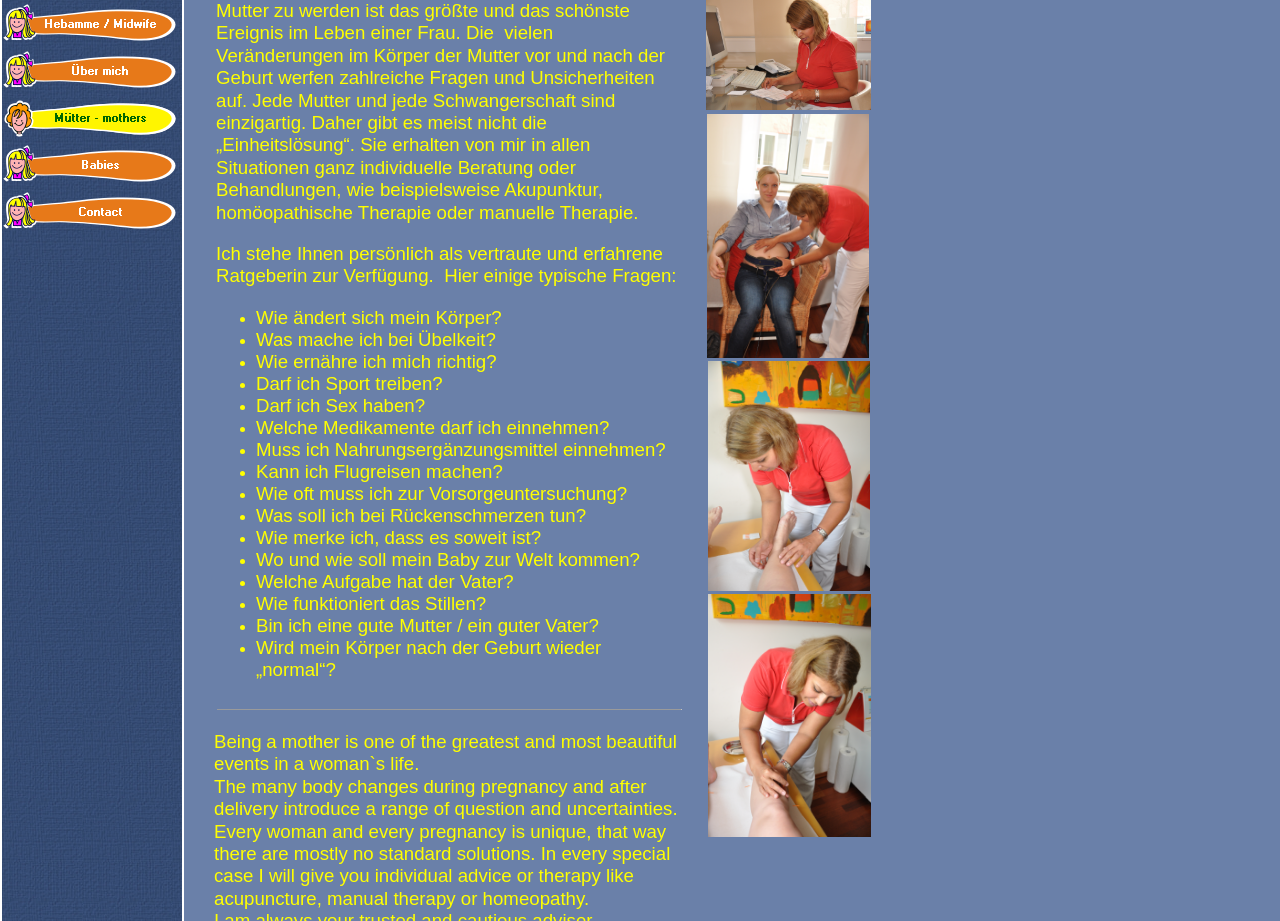Carefully observe the image and respond to the question with a detailed answer:
What is the profession of the person mentioned on the webpage?

The webpage has a navigation menu with options like 'Hebamme / Midwife', 'Über mich', 'Mütter - mothers', 'Babies', and 'Contact'. The presence of 'Hebamme / Midwife' as a navigation option suggests that the person mentioned on the webpage is a midwife.